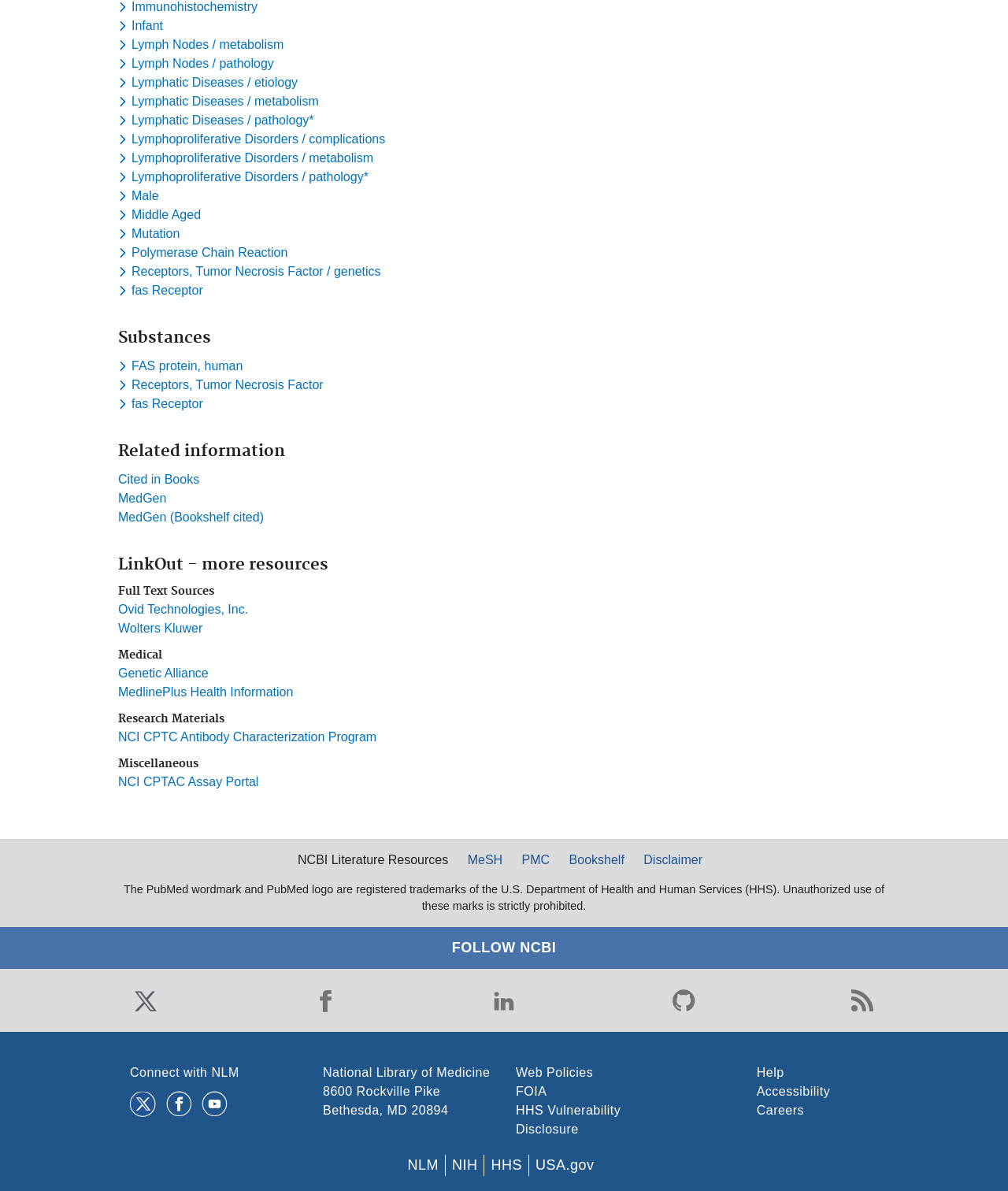What is the first keyword in the dropdown menu?
Using the visual information, respond with a single word or phrase.

Immunohistochemistry